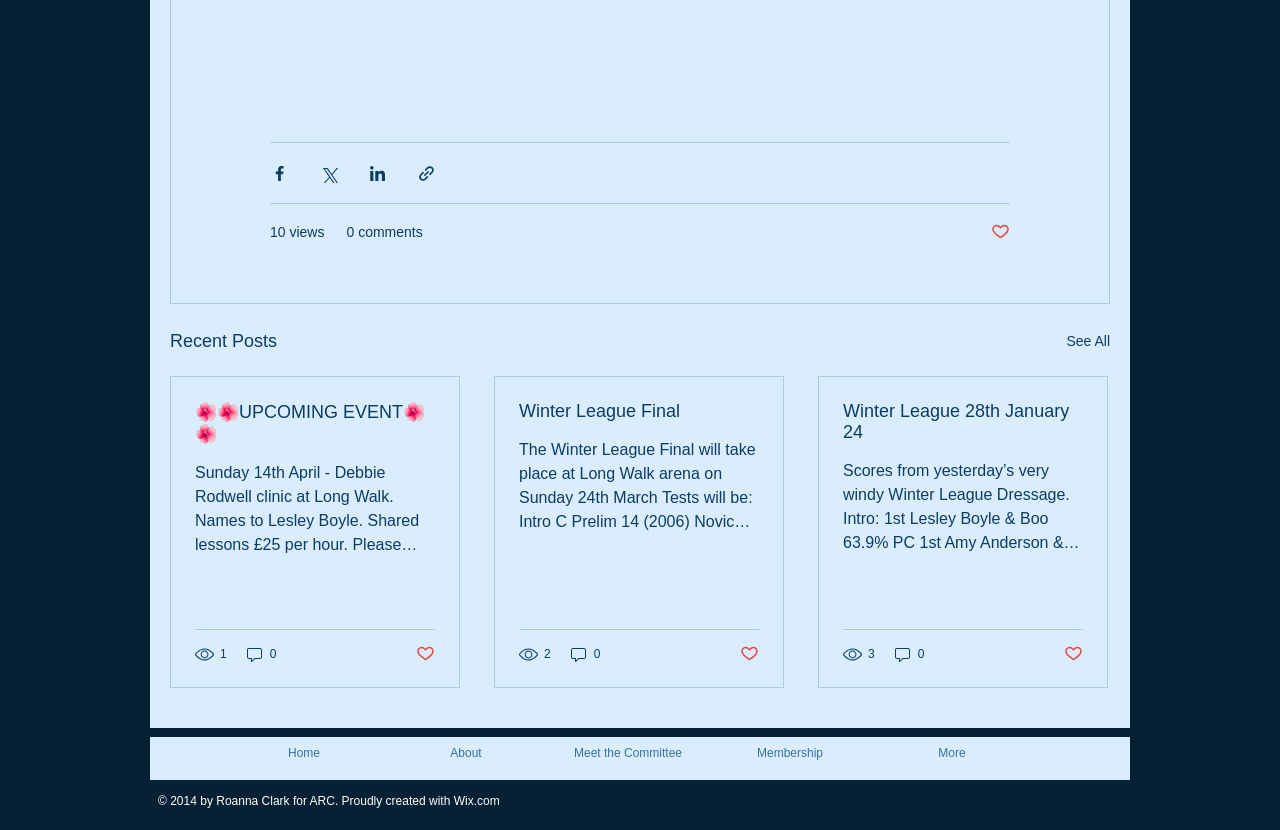Please determine the bounding box coordinates for the UI element described as: "Meet the Committee".

[0.427, 0.891, 0.554, 0.925]